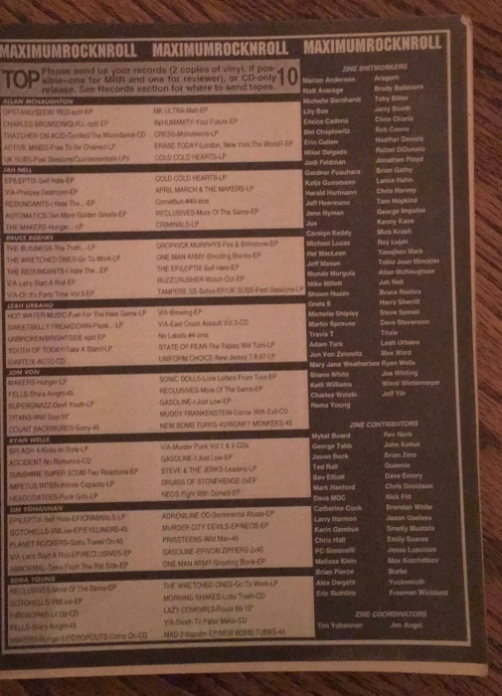What type of format is mentioned in the caption?
Relying on the image, give a concise answer in one word or a brief phrase.

LPs and EPs